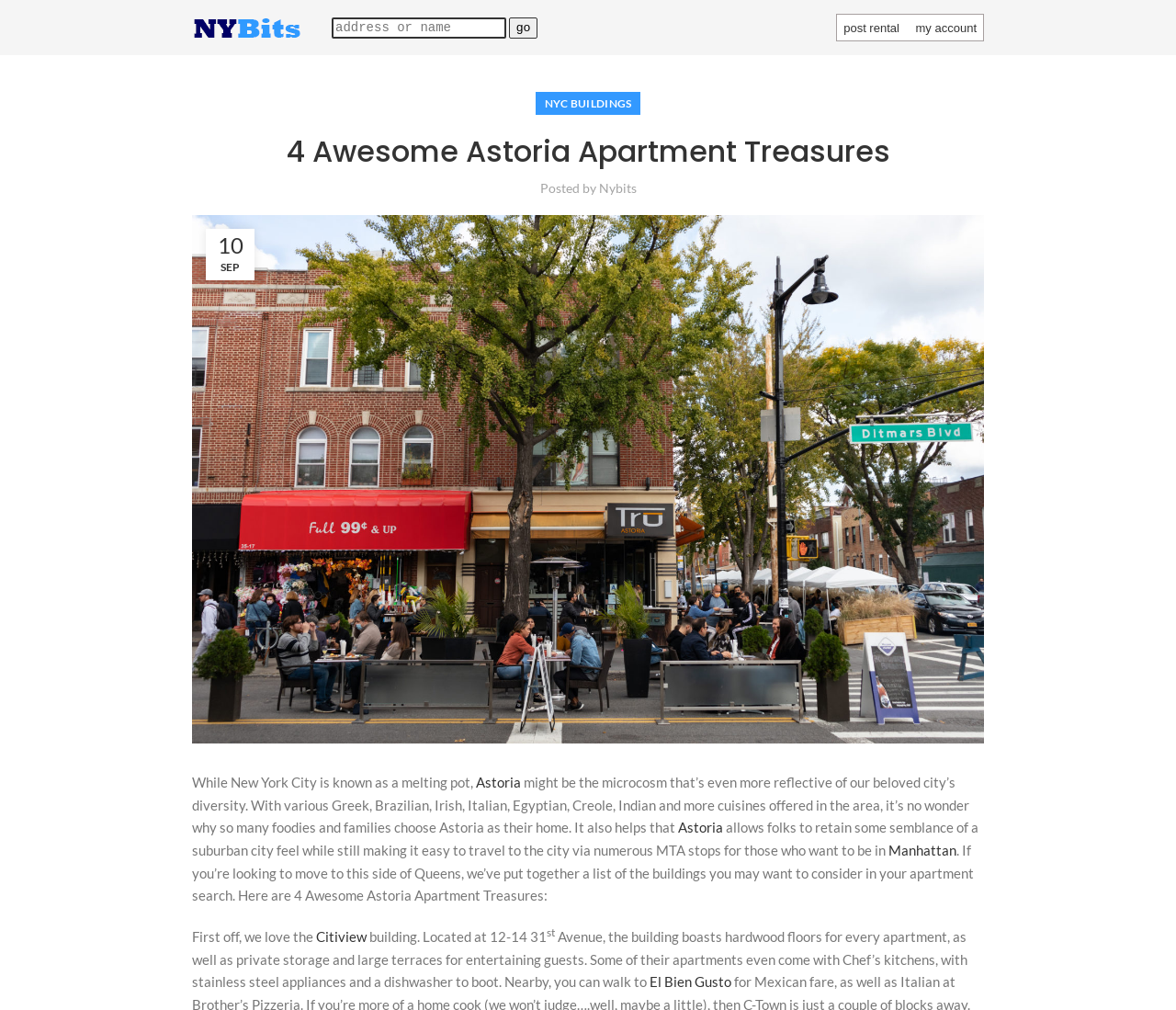What is the location of the Citiview building?
Please provide a detailed answer to the question.

The text mentions 'Located at 12-14 31st Avenue, the building boasts hardwood floors for every apartment...' which indicates that the Citiview building is located at 12-14 31st Avenue.